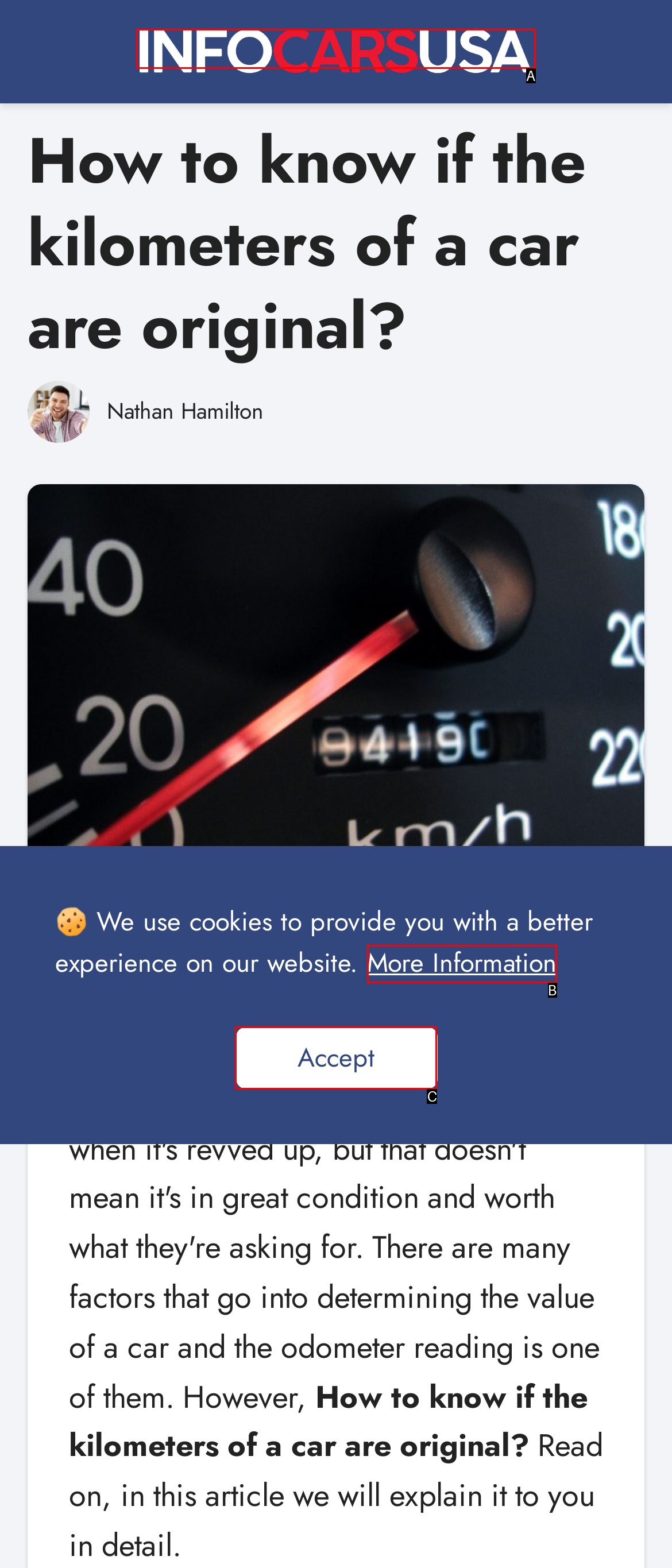Tell me which option best matches the description: Accept
Answer with the option's letter from the given choices directly.

C